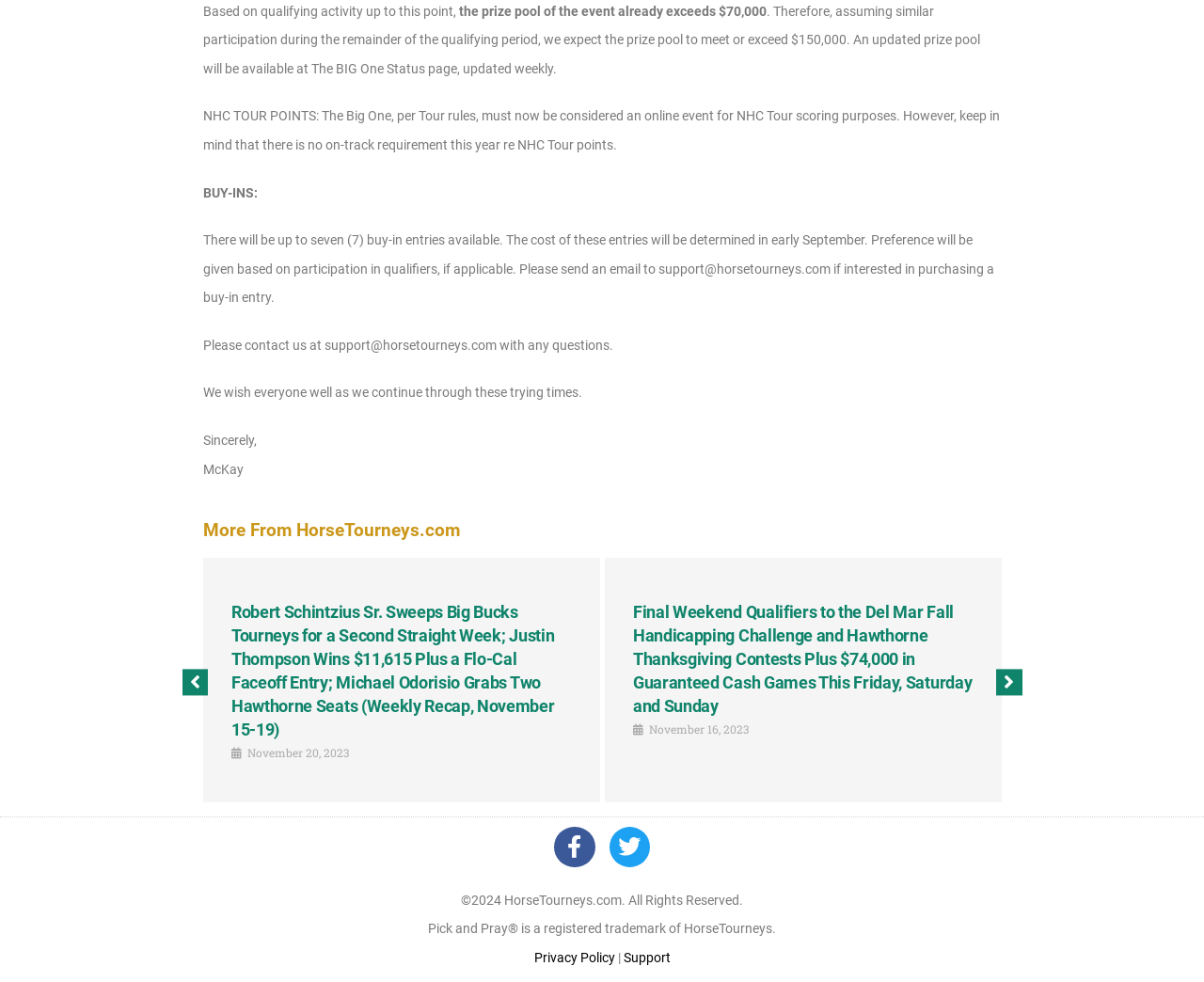Determine the bounding box coordinates of the clickable area required to perform the following instruction: "View more from HorseTourneys.com". The coordinates should be represented as four float numbers between 0 and 1: [left, top, right, bottom].

[0.169, 0.529, 0.382, 0.551]